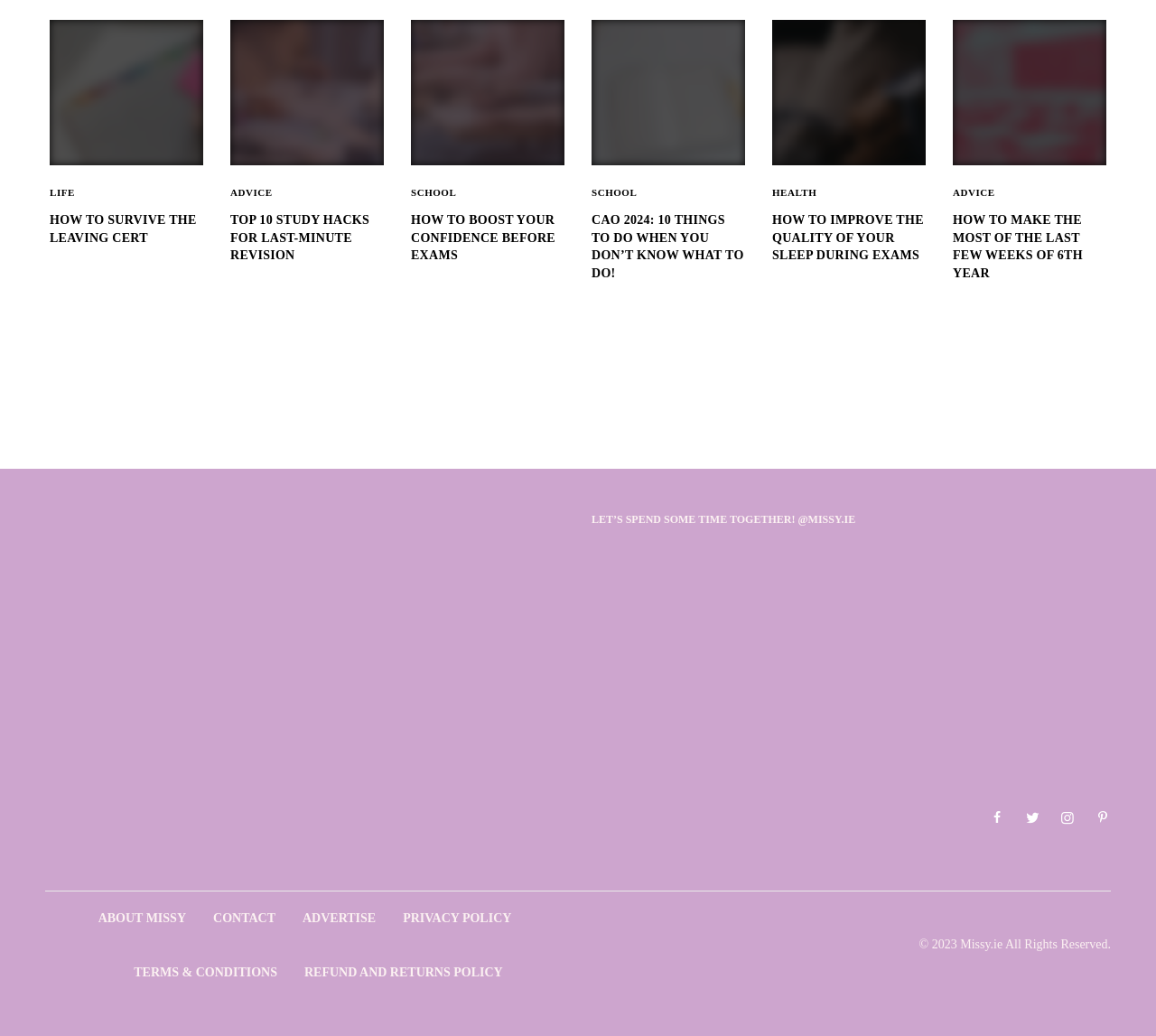Identify the bounding box for the UI element specified in this description: "Join our ambitious vision". The coordinates must be four float numbers between 0 and 1, formatted as [left, top, right, bottom].

None